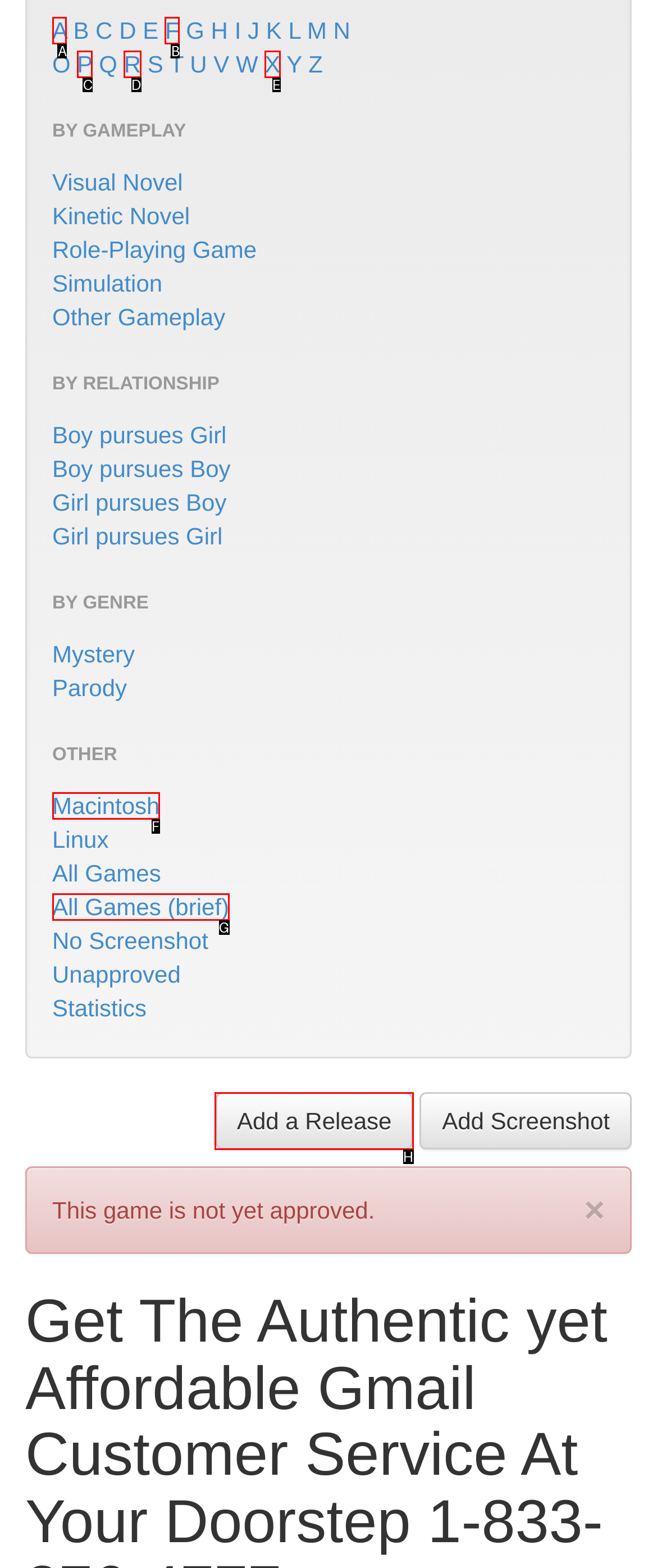Based on the description: Add a Release, select the HTML element that fits best. Provide the letter of the matching option.

H